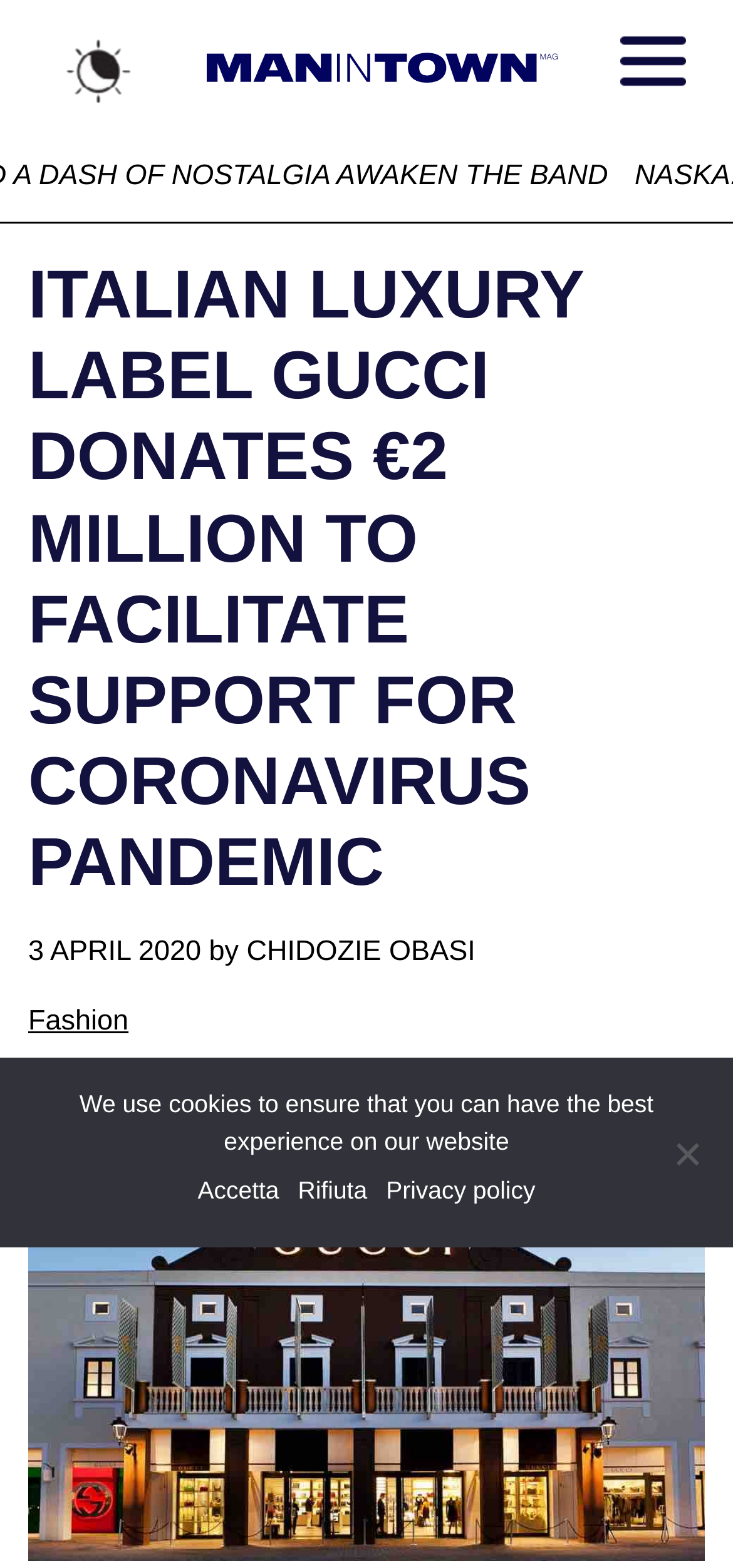Locate the bounding box for the described UI element: "Primary Menu". Ensure the coordinates are four float numbers between 0 and 1, formatted as [left, top, right, bottom].

[0.846, 0.018, 0.936, 0.06]